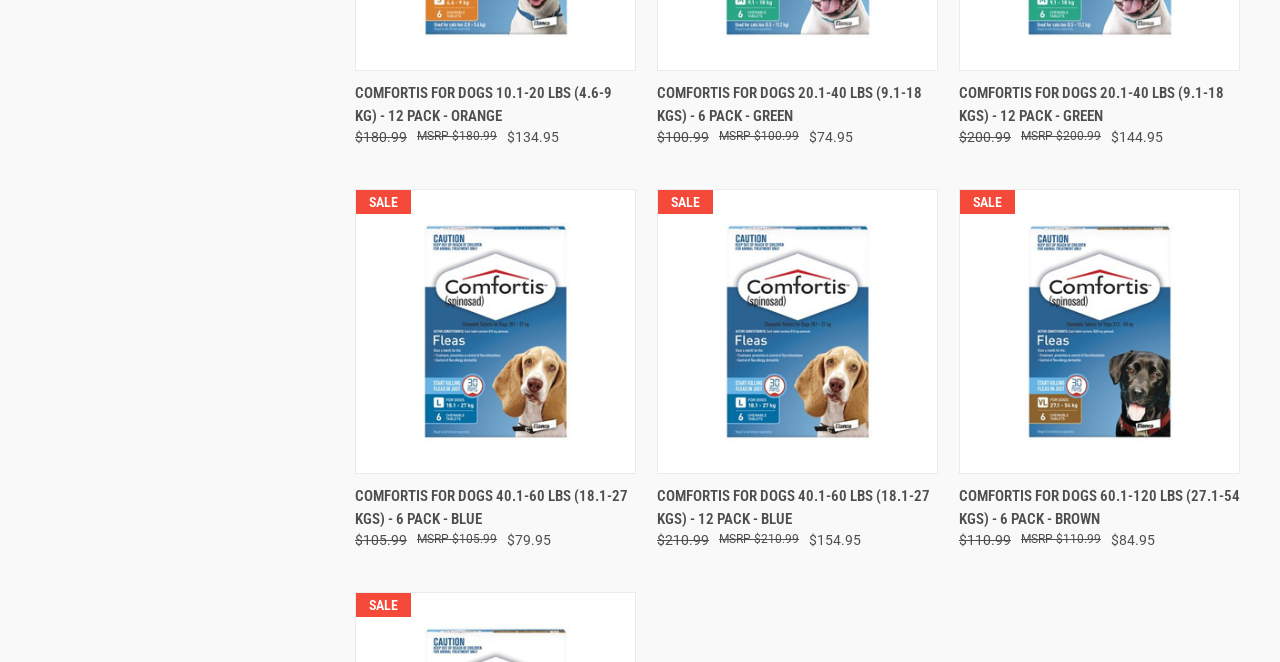What is the color of the packaging for Comfortis for Dogs 20.1-40 lbs?
Based on the image, provide your answer in one word or phrase.

Green